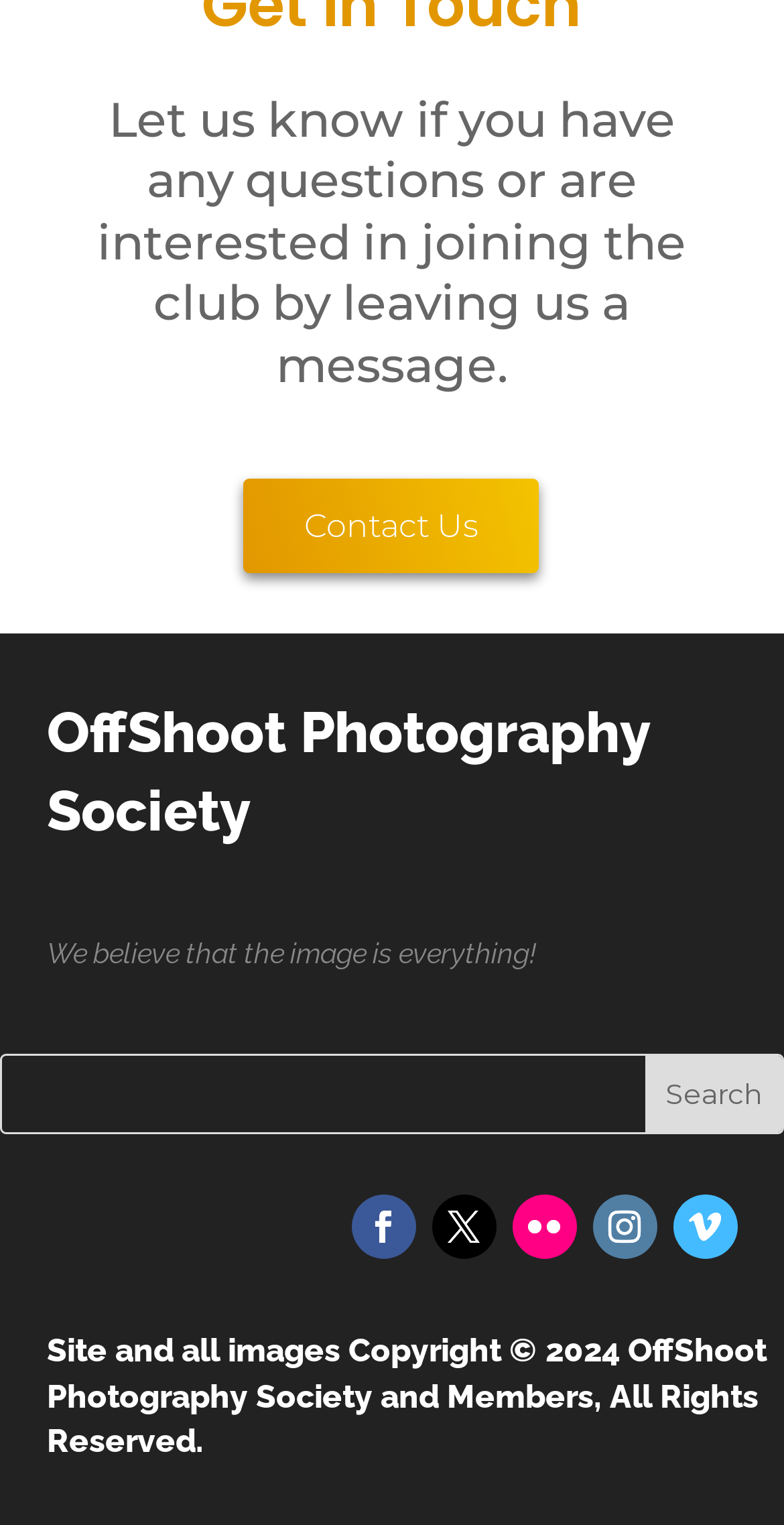Find and indicate the bounding box coordinates of the region you should select to follow the given instruction: "click on the first social media link".

[0.448, 0.784, 0.53, 0.827]